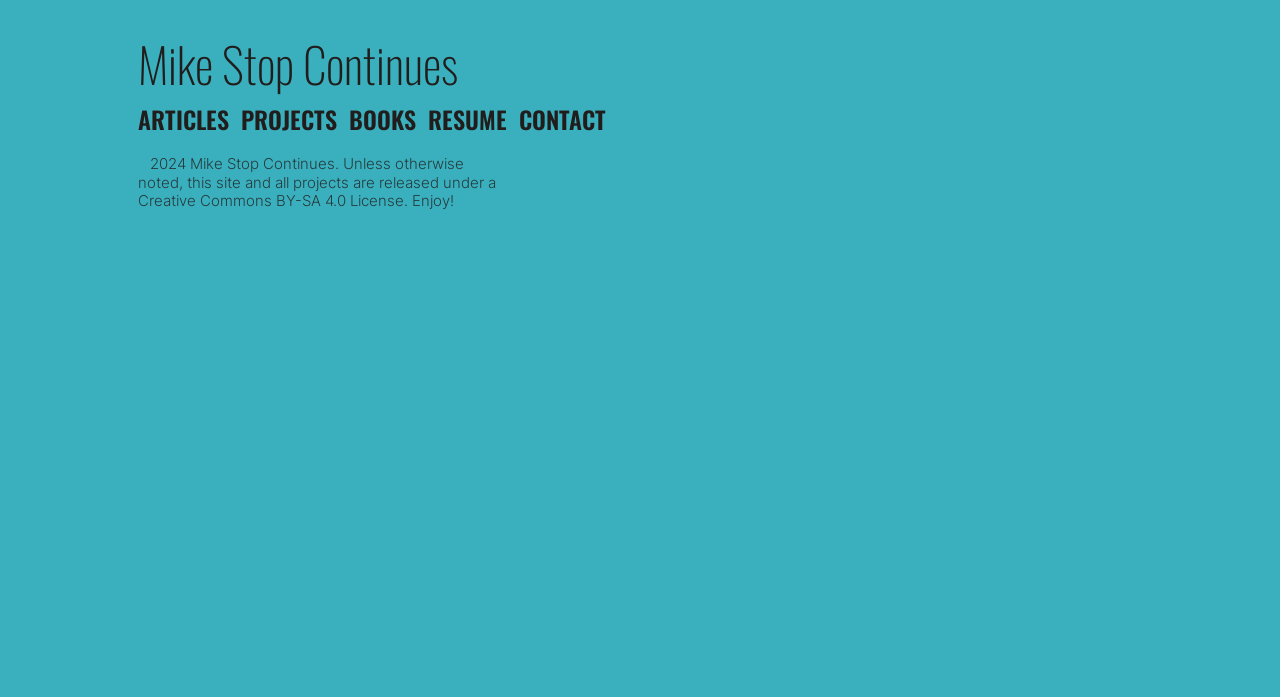How many main categories are listed on the webpage?
Please respond to the question with a detailed and well-explained answer.

The webpage has five main categories listed at the top, which are 'ARTICLES', 'PROJECTS', 'BOOKS', 'RESUME', and 'CONTACT'. These categories are represented as links and are evenly spaced across the top of the webpage.